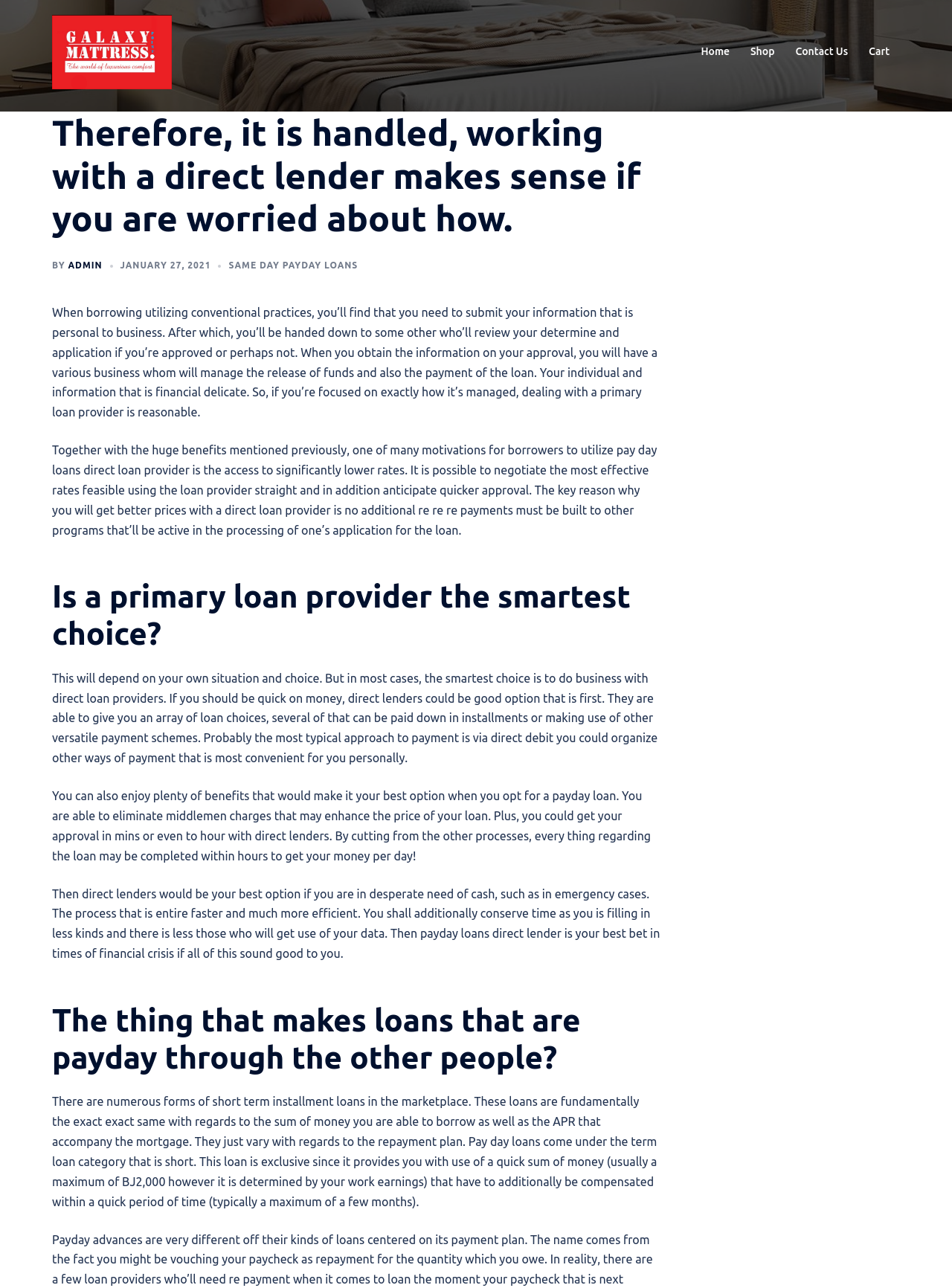Describe all the key features of the webpage in detail.

This webpage appears to be a blog or article about payday loans and the benefits of working with a direct lender. At the top left of the page, there is a logo image with the text "Galaxy Mattress Point" next to it, which is also a link. To the right of the logo, there are four links: "Home", "Shop", "Contact Us", and "Cart".

Below the top navigation bar, there is a header section with a heading that reads "Therefore, it is handled, working with a direct lender makes sense if you are worried about how." Below this heading, there is a paragraph of text that explains the conventional practice of borrowing and how it involves submitting personal information to a business, which is then handed over to another party for review.

The main content of the page is divided into several sections. The first section discusses the benefits of working with a direct lender, including access to lower rates and faster approval. The second section asks the question "Is a direct lender the smartest choice?" and provides an answer that depends on the individual's situation and preference. The third section highlights the benefits of opting for a payday loan, including the elimination of middlemen charges and faster approval.

The fourth section explains what makes payday loans different from other types of short-term loans, including the repayment plan and the amount of money that can be borrowed. Throughout the page, there are five headings that break up the content into sections, and several paragraphs of text that provide detailed information about payday loans and direct lenders.

Overall, the page appears to be informative and educational, providing readers with a detailed understanding of payday loans and the benefits of working with a direct lender.